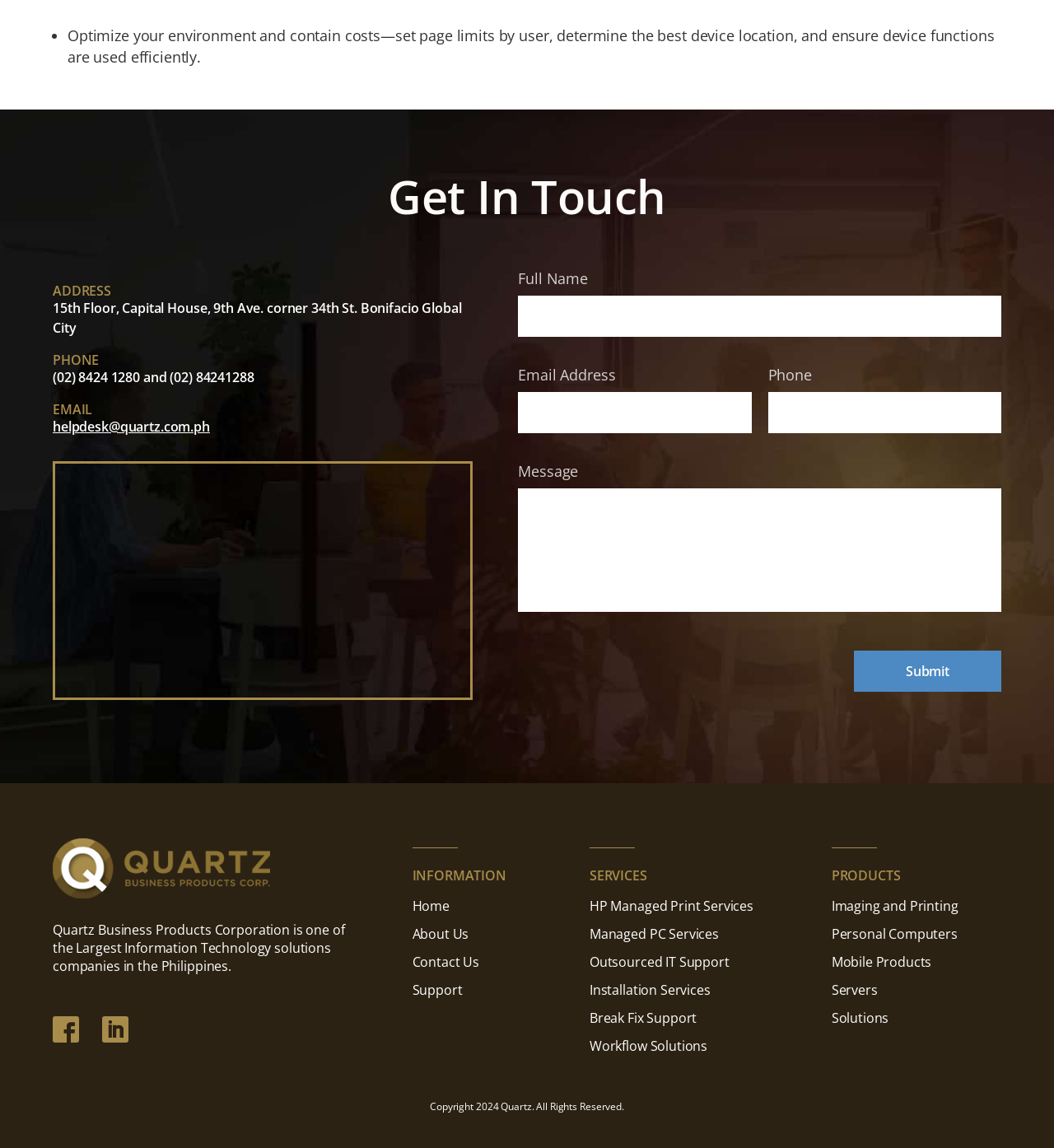Can you give a comprehensive explanation to the question given the content of the image?
What is the bounding box coordinate of the 'Submit' button?

The 'Submit' button has a bounding box coordinate of [0.81, 0.566, 0.95, 0.602], which indicates its position on the webpage. This button is located at the bottom of the webpage, below the form fields, and is used to submit the form data.